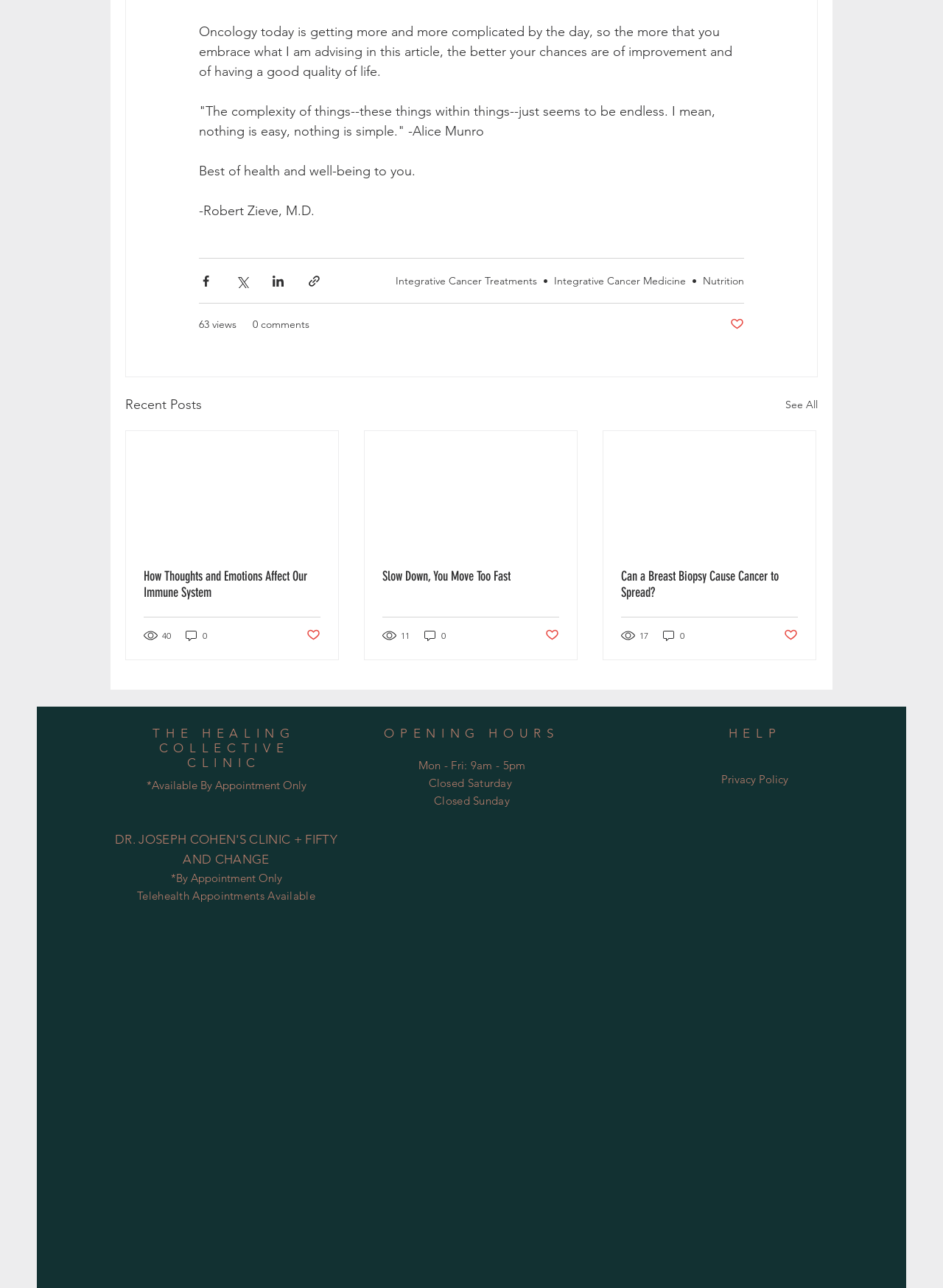Locate the bounding box coordinates of the clickable element to fulfill the following instruction: "Read How Thoughts and Emotions Affect Our Immune System". Provide the coordinates as four float numbers between 0 and 1 in the format [left, top, right, bottom].

[0.152, 0.441, 0.34, 0.466]